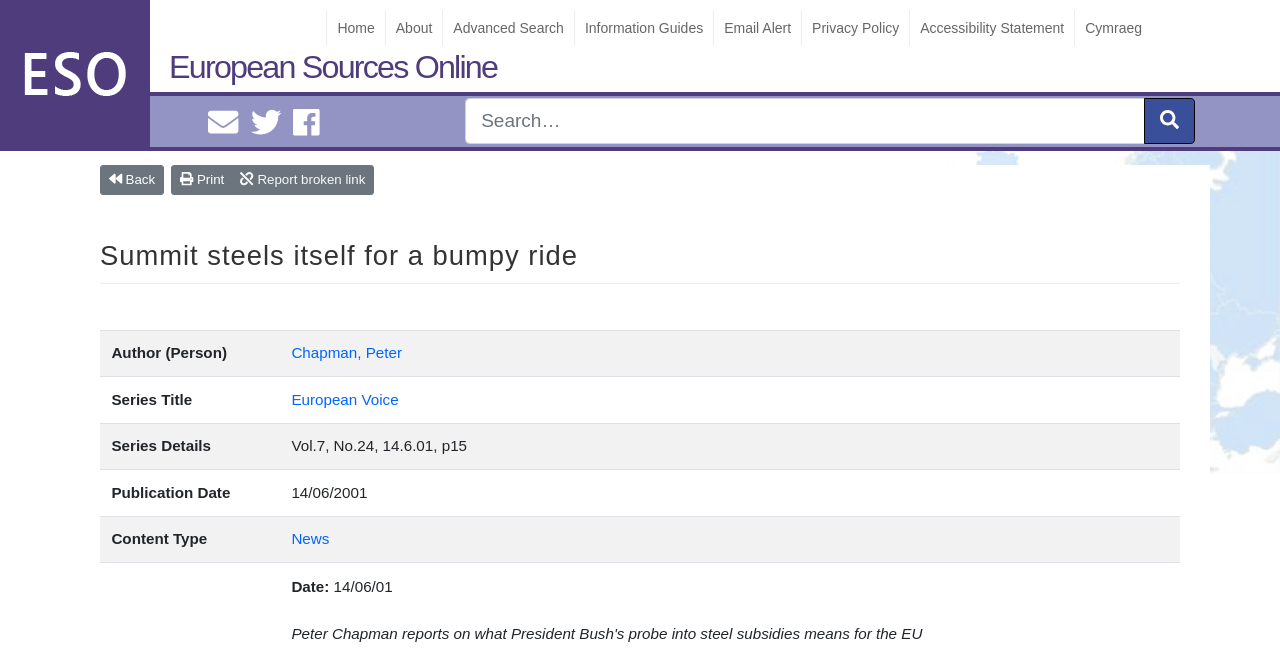Provide an in-depth caption for the contents of the webpage.

The webpage appears to be an article page from European Sources Online, with a title "Summit steels itself for a bumpy ride". At the top left corner, there is a link to "Skip to content". Next to it, there is a link to "European Sources Online", which is likely the website's logo or title.

Below the title, there is a navigation menu with 7 links: "Home", "About", "Advanced Search", "Information Guides", "Email Alert", "Privacy Policy", and "Accessibility Statement". These links are aligned horizontally and take up about half of the screen width.

To the right of the navigation menu, there is a search bar with a search box and a submit button. Below the search bar, there is a toolbar with a "Page menu" that contains links to "Back", "Print", and "Report broken link".

The main content of the page is divided into sections. The first section is a header with the article title "Summit steels itself for a bumpy ride". Below the header, there is a table with 5 rows, each containing information about the article, such as the author, series title, series details, publication date, and content type. Each row has a header cell and a data cell, with links to related pages in the data cells.

At the top right corner, there are three social media links: "Email EuroInfoHub@cardiff.ac.uk", "Cardiff EDC Twitter", and "Cardiff EDC Facebook".